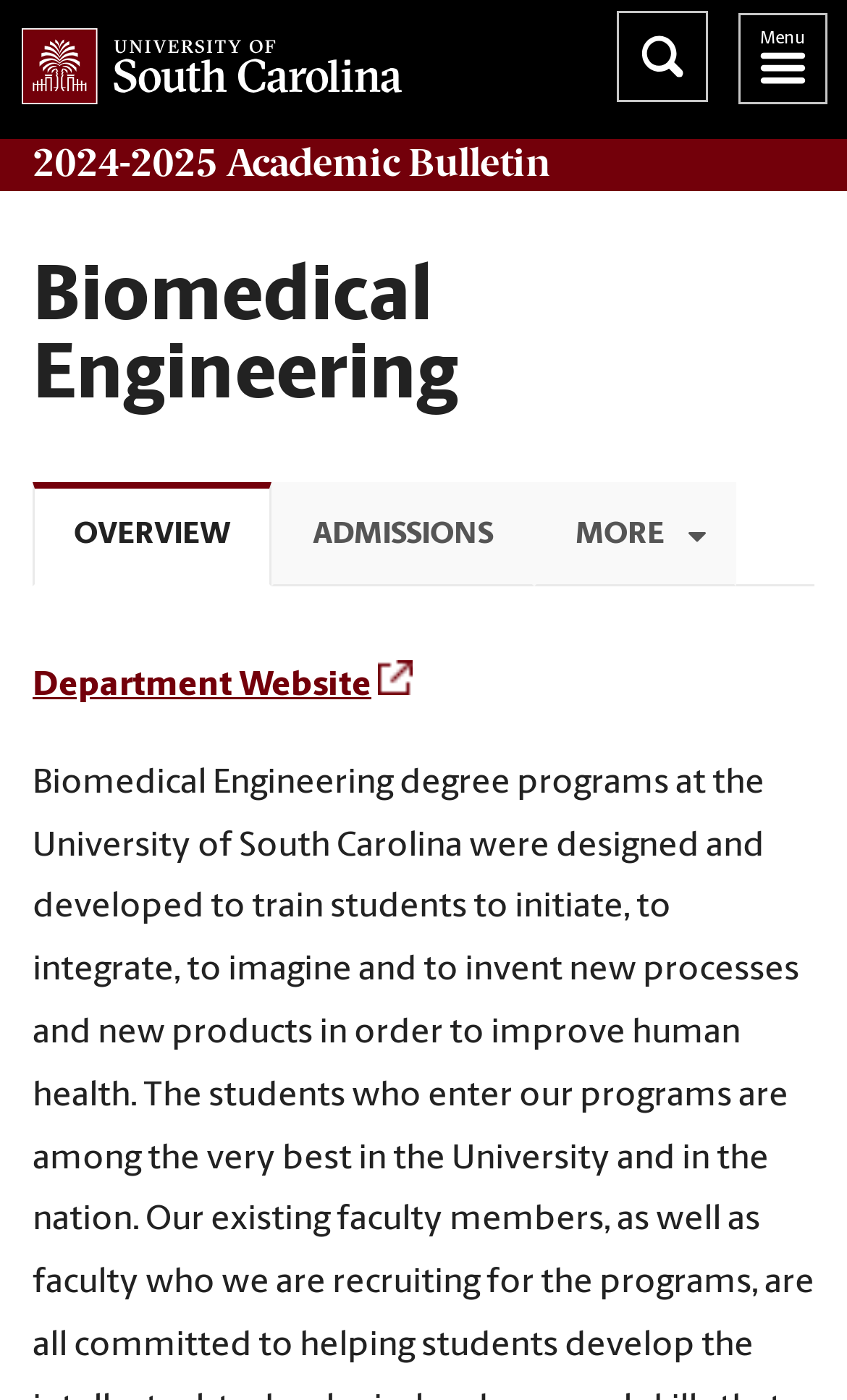Produce an extensive caption that describes everything on the webpage.

The webpage is about the Biomedical Engineering department at the University of South Carolina. At the top left, there is a link to the University of South Carolina's home page, accompanied by an image of the university's logo. Below this, there is a search bar with a "GO" button to the right, although both are currently hidden.

The main content of the page is divided into sections, with a heading that reads "2024-2025 Academic Bulletin" at the top. Below this, there is a navigation menu displaying breadcrumbs. To the top right, there is a menu button that can be expanded to reveal more options.

The main section of the page is dedicated to the Biomedical Engineering department, with a heading that spans the width of the page. Below this, there are tabs that allow users to navigate between different sections of the page, including "OVERVIEW" and "ADMISSIONS". The "OVERVIEW" tab is currently selected, and there is a link to the department's website below the tabs.